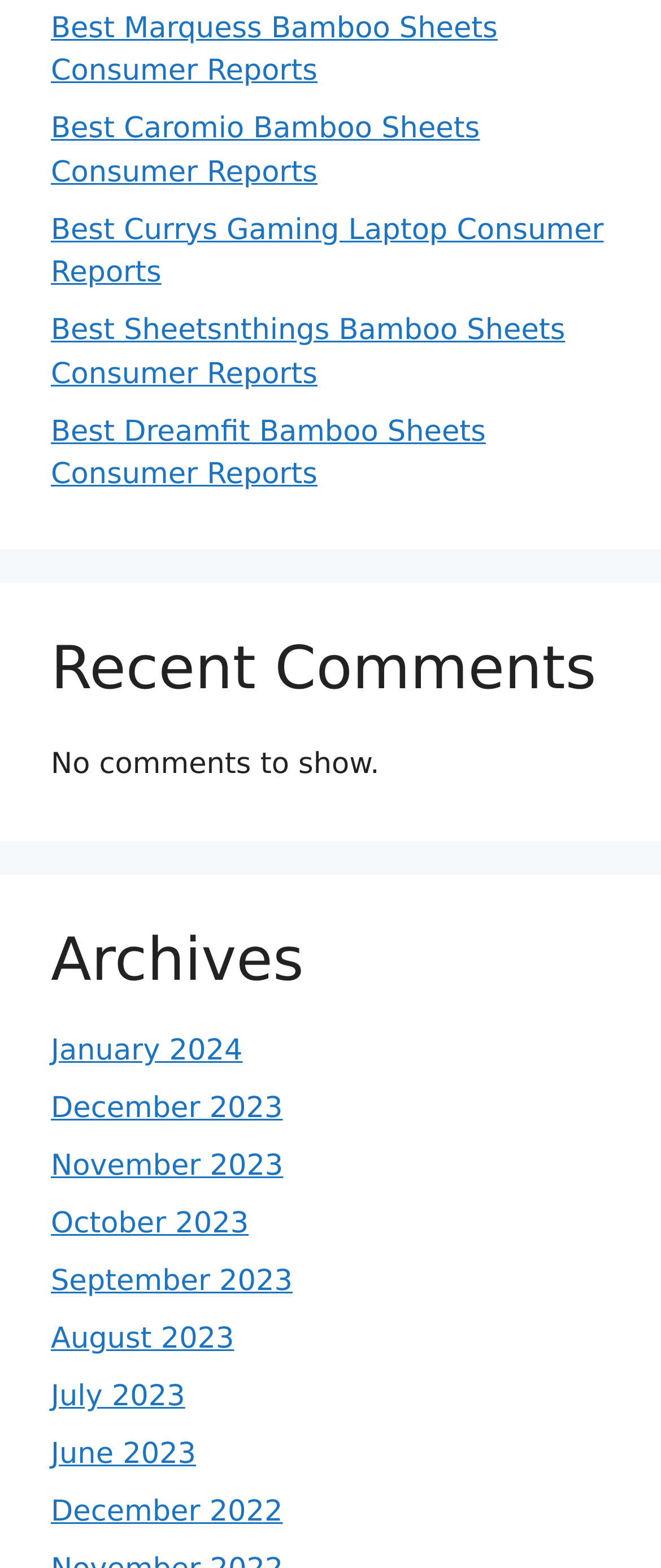Please determine the bounding box coordinates of the element to click in order to execute the following instruction: "View Best Marquess Bamboo Sheets Consumer Reports". The coordinates should be four float numbers between 0 and 1, specified as [left, top, right, bottom].

[0.077, 0.007, 0.753, 0.056]